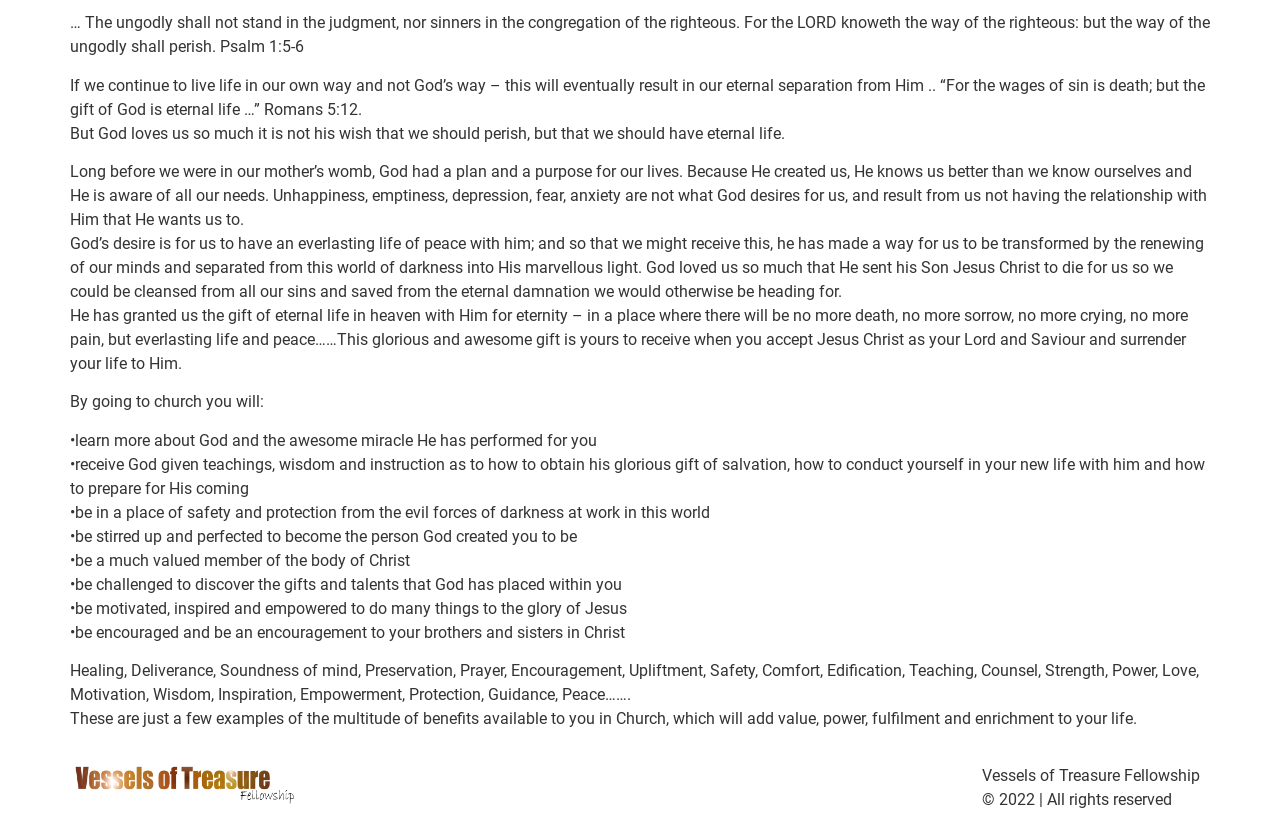For the following element description, predict the bounding box coordinates in the format (top-left x, top-left y, bottom-right x, bottom-right y). All values should be floating point numbers between 0 and 1. Description: alt="Vessels of Treasure Fellowship"

[0.055, 0.916, 0.233, 0.98]